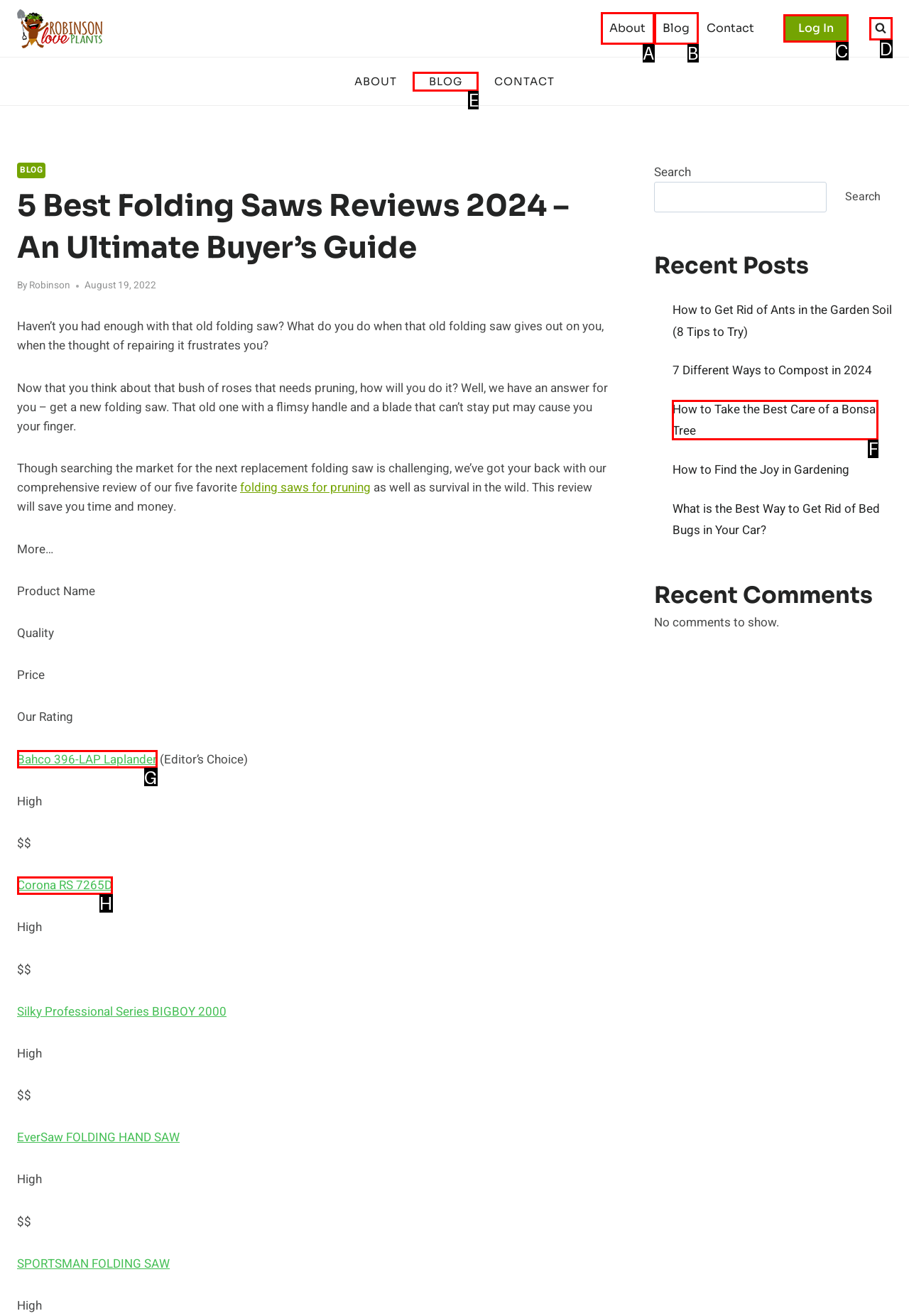Point out the HTML element I should click to achieve the following task: Log in to the website Provide the letter of the selected option from the choices.

C